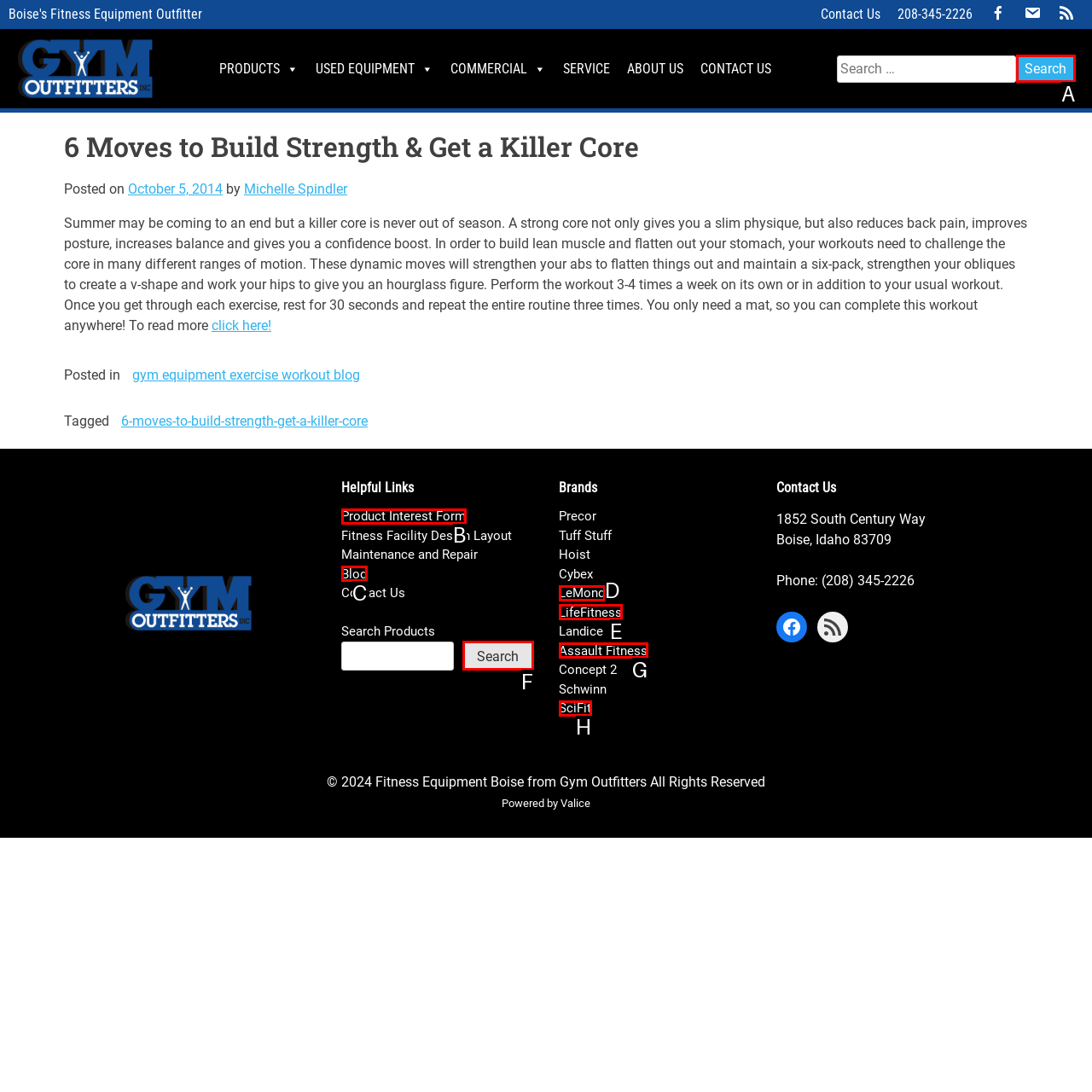Match the following description to a UI element: Product Interest Form
Provide the letter of the matching option directly.

B